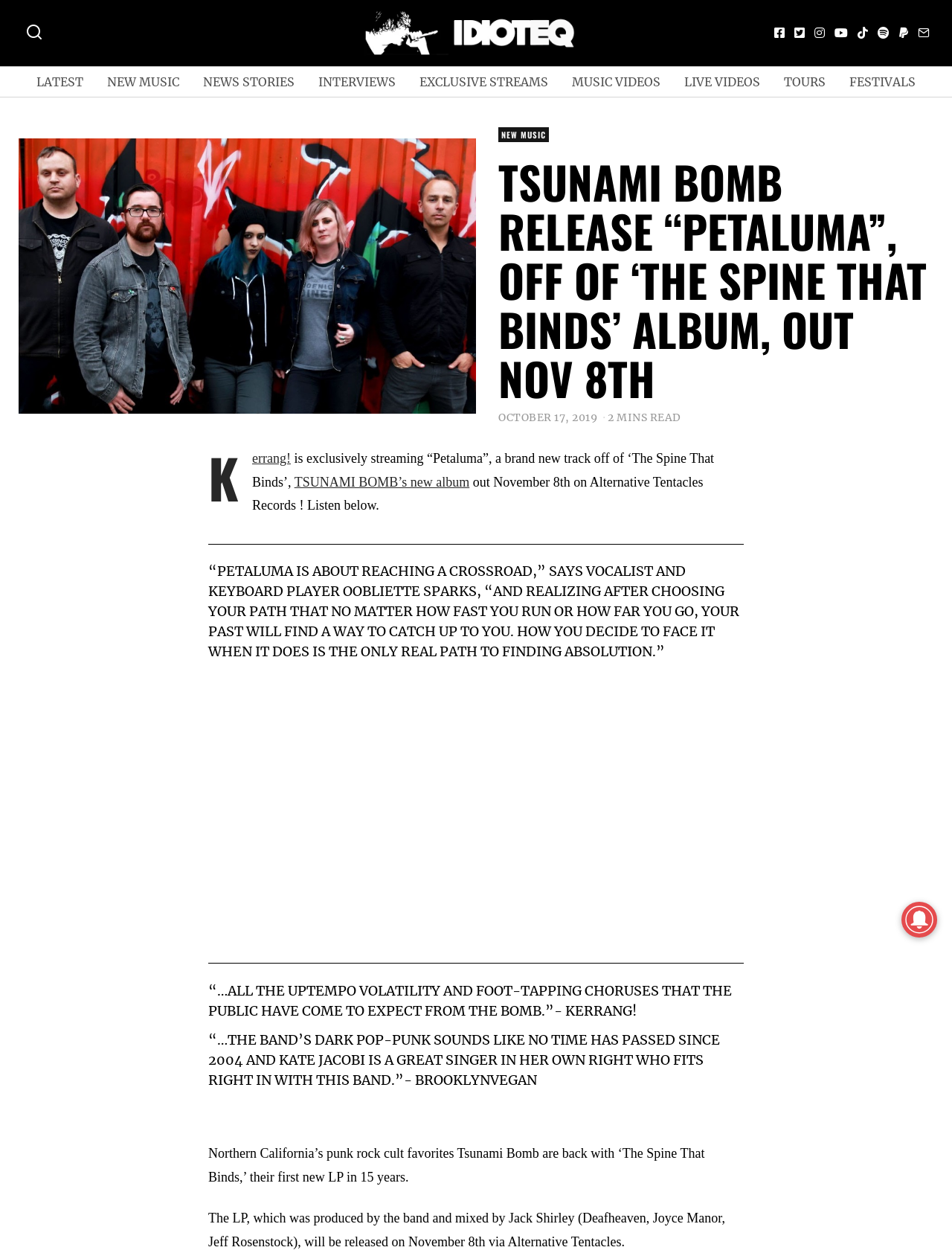Determine the bounding box coordinates for the element that should be clicked to follow this instruction: "Click the 'EXCLUSIVE STREAMS' link". The coordinates should be given as four float numbers between 0 and 1, in the format [left, top, right, bottom].

[0.43, 0.053, 0.587, 0.077]